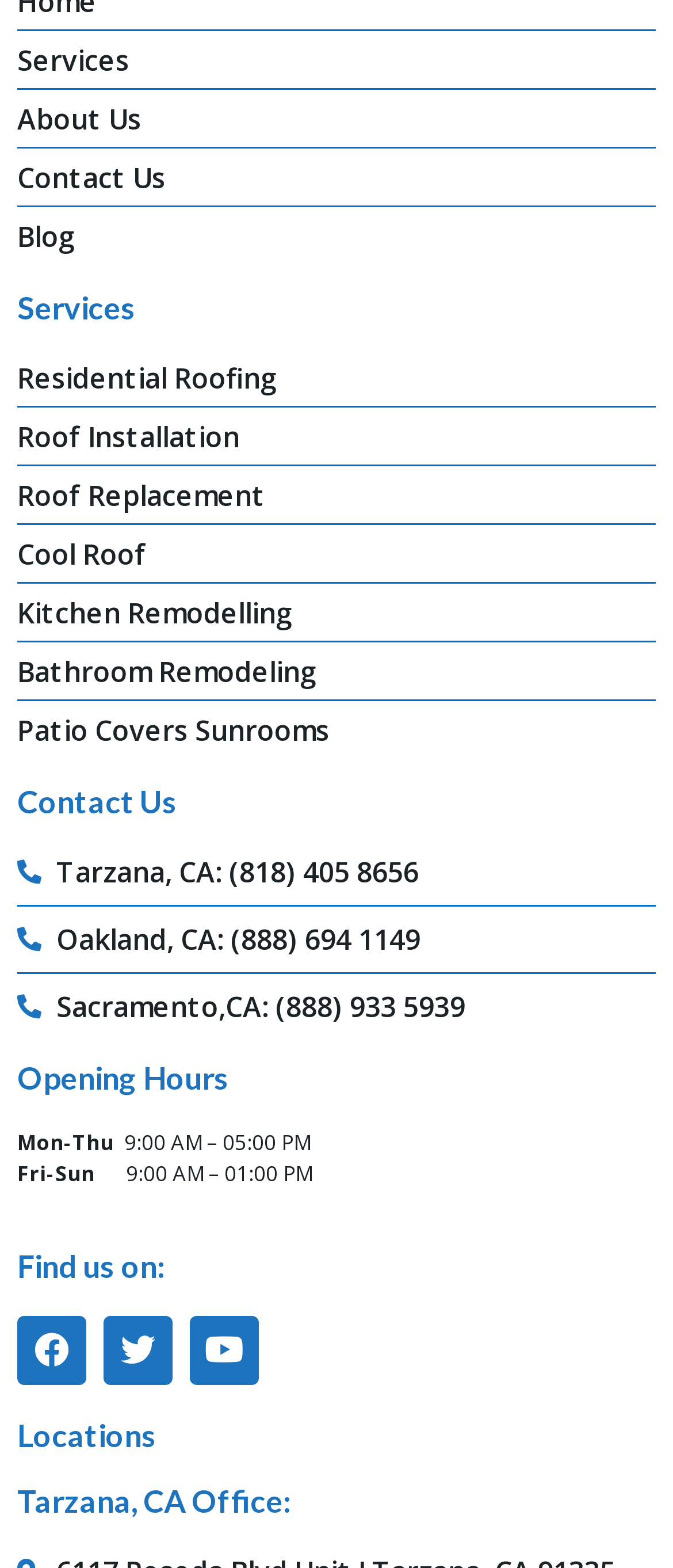Could you indicate the bounding box coordinates of the region to click in order to complete this instruction: "View Contact Us".

[0.026, 0.1, 0.974, 0.127]